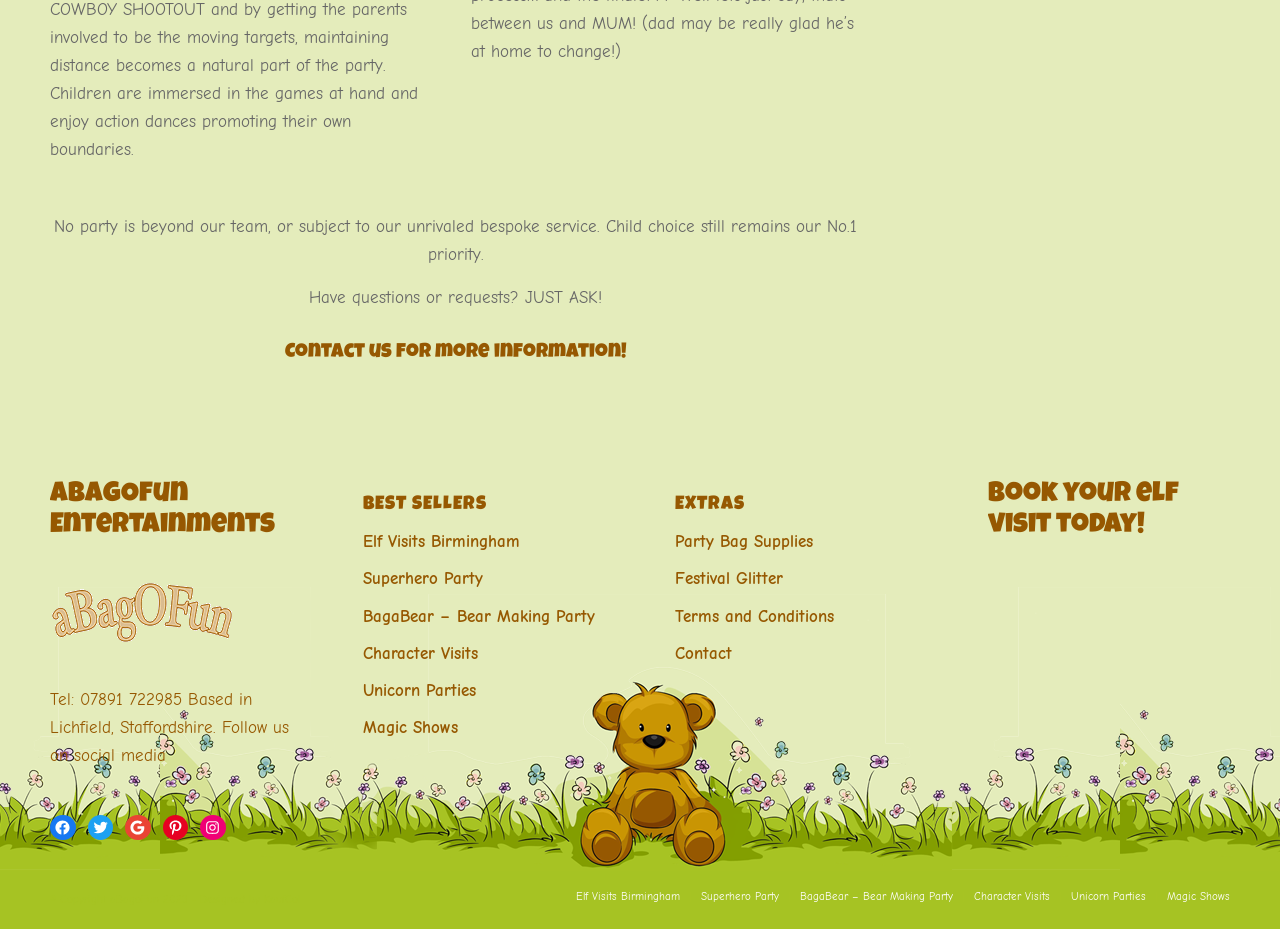What is the company's phone number?
Give a detailed response to the question by analyzing the screenshot.

The phone number can be found in the StaticText element with the text 'Tel: 07891 722985 Based in Lichfield, Staffordshire. Follow us on social media'.